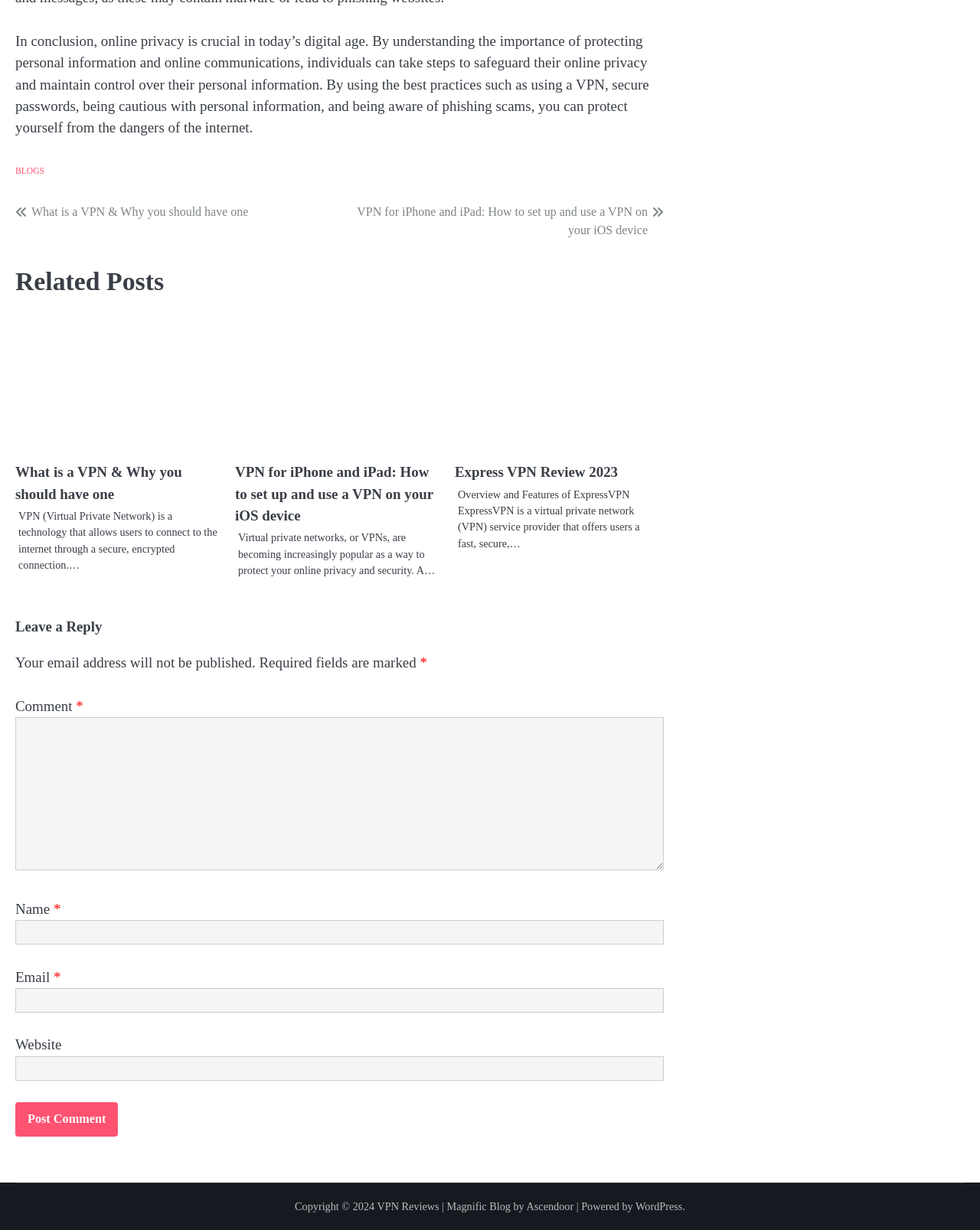Please determine the bounding box coordinates of the element to click on in order to accomplish the following task: "Click on 'VPN Reviews'". Ensure the coordinates are four float numbers ranging from 0 to 1, i.e., [left, top, right, bottom].

[0.385, 0.975, 0.448, 0.985]